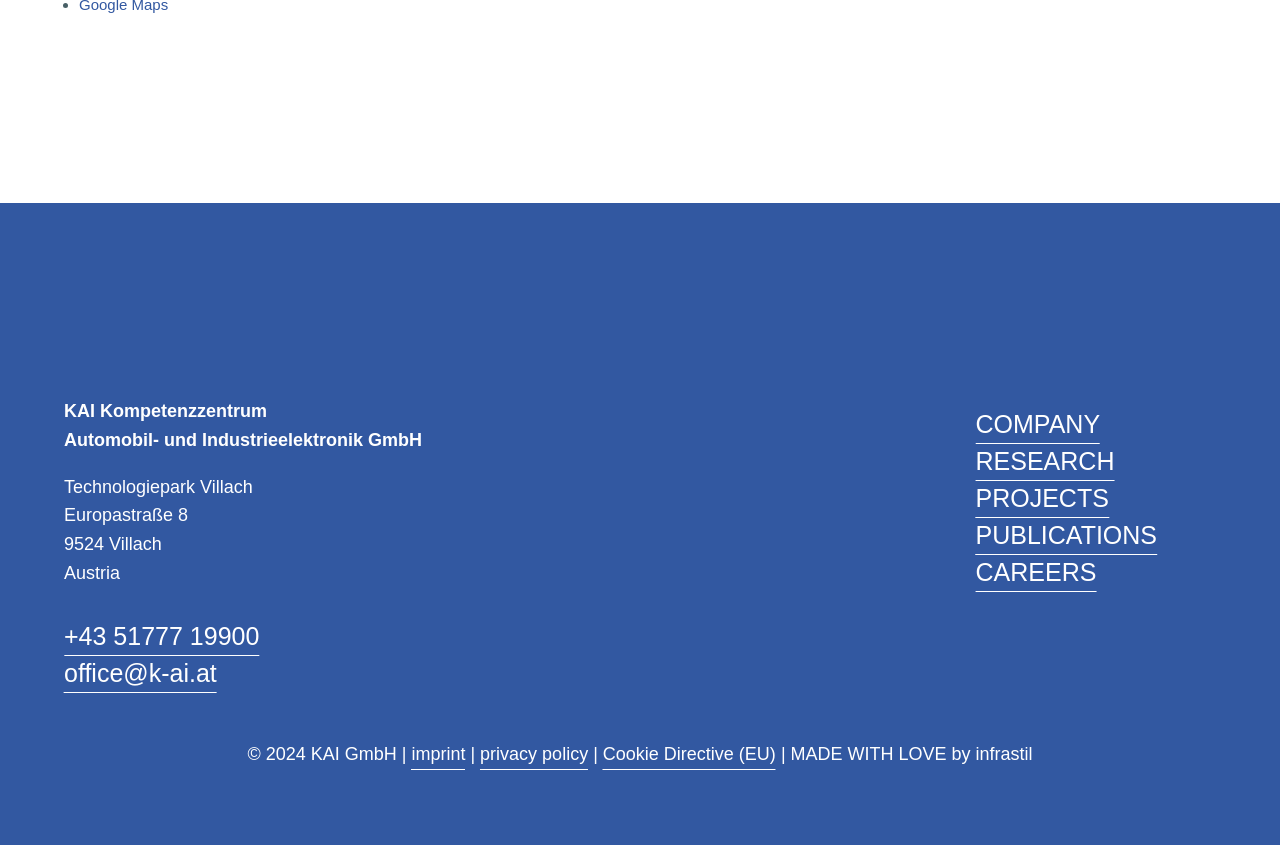Provide the bounding box for the UI element matching this description: "Disability Benefits".

None